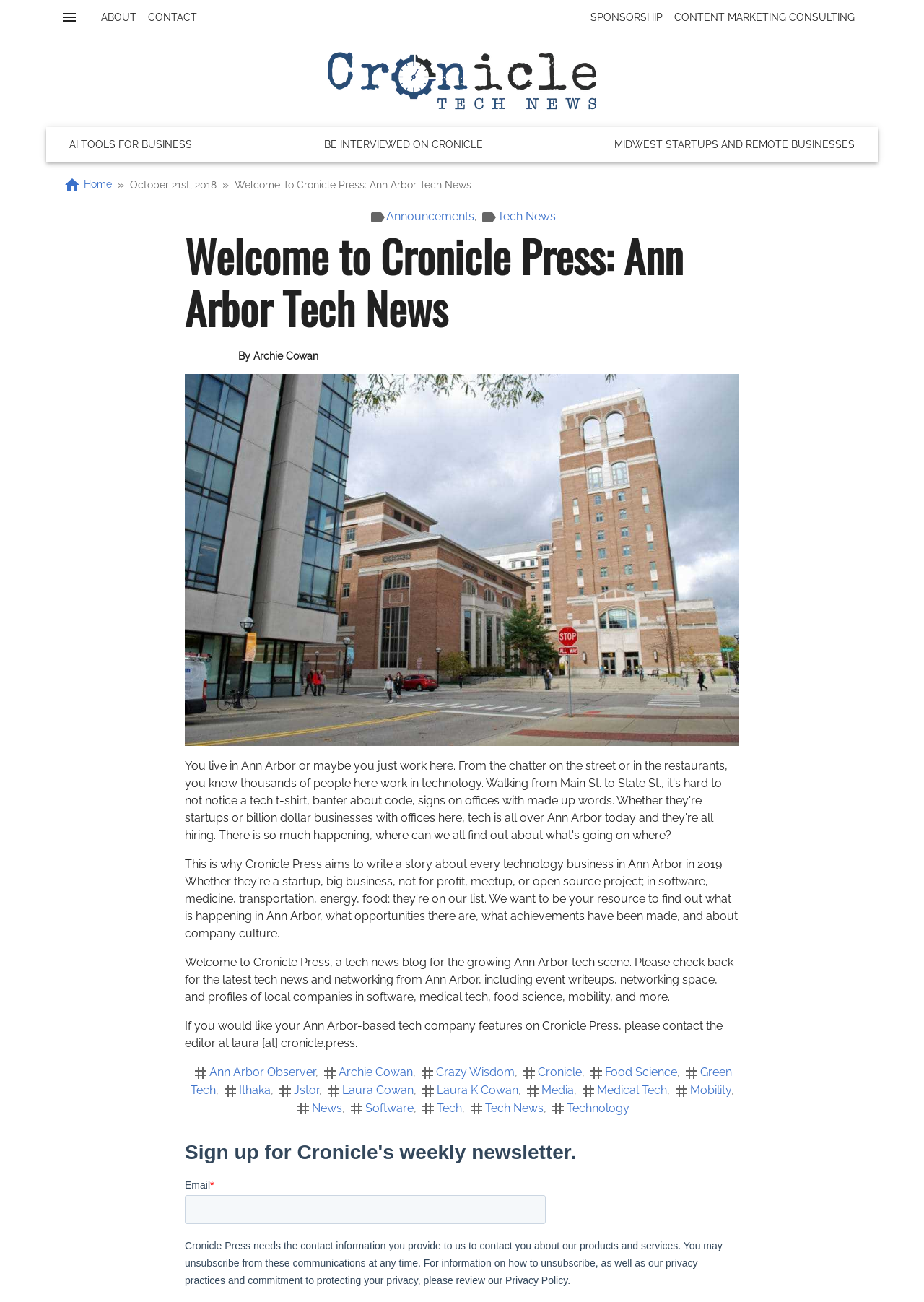Please identify the bounding box coordinates of the element I need to click to follow this instruction: "Visit Samsung".

None